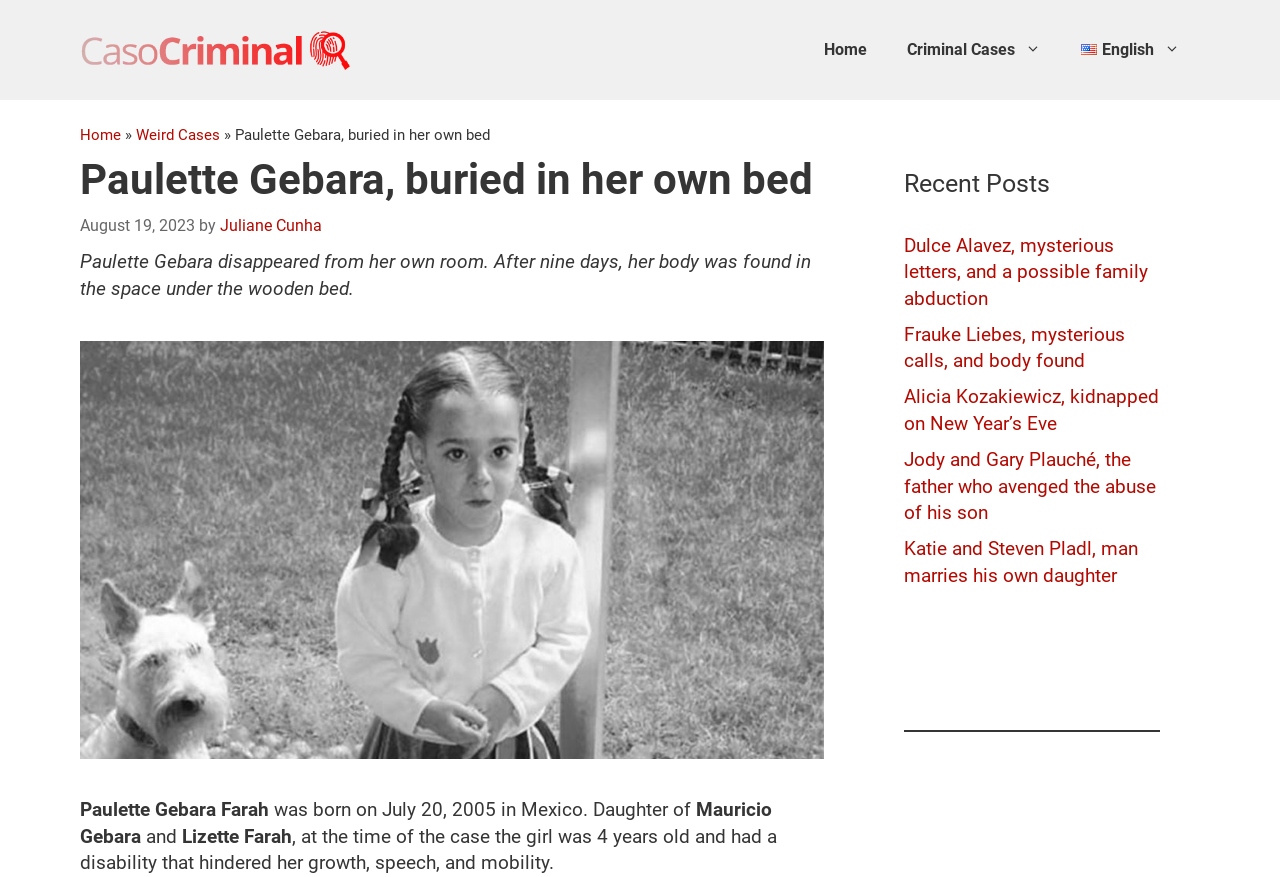Please identify the coordinates of the bounding box that should be clicked to fulfill this instruction: "Learn about FOOD SAFETY & QUALITY".

None